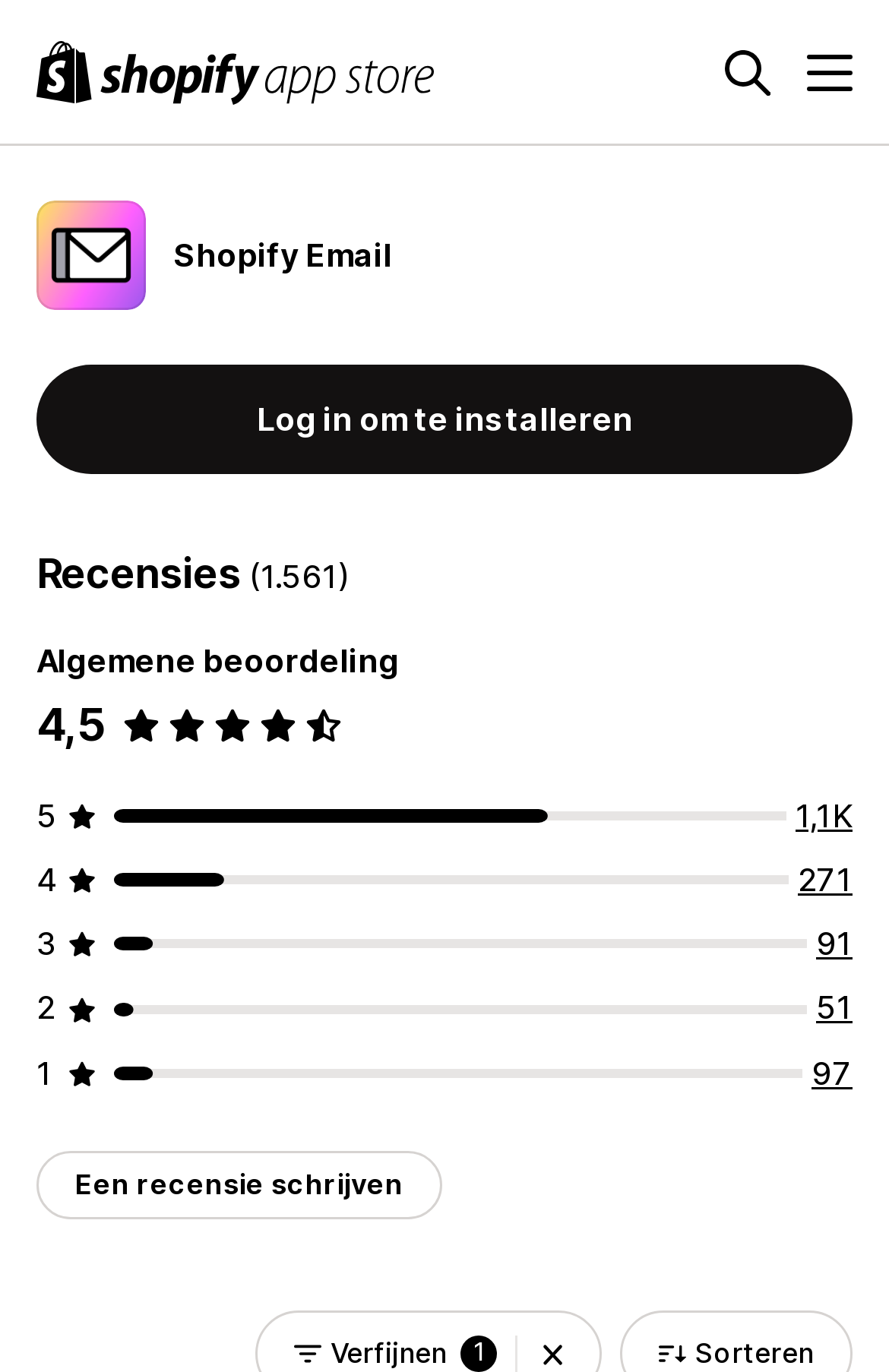Identify the bounding box coordinates for the UI element described as: "Shopify Email".

[0.195, 0.172, 0.441, 0.203]